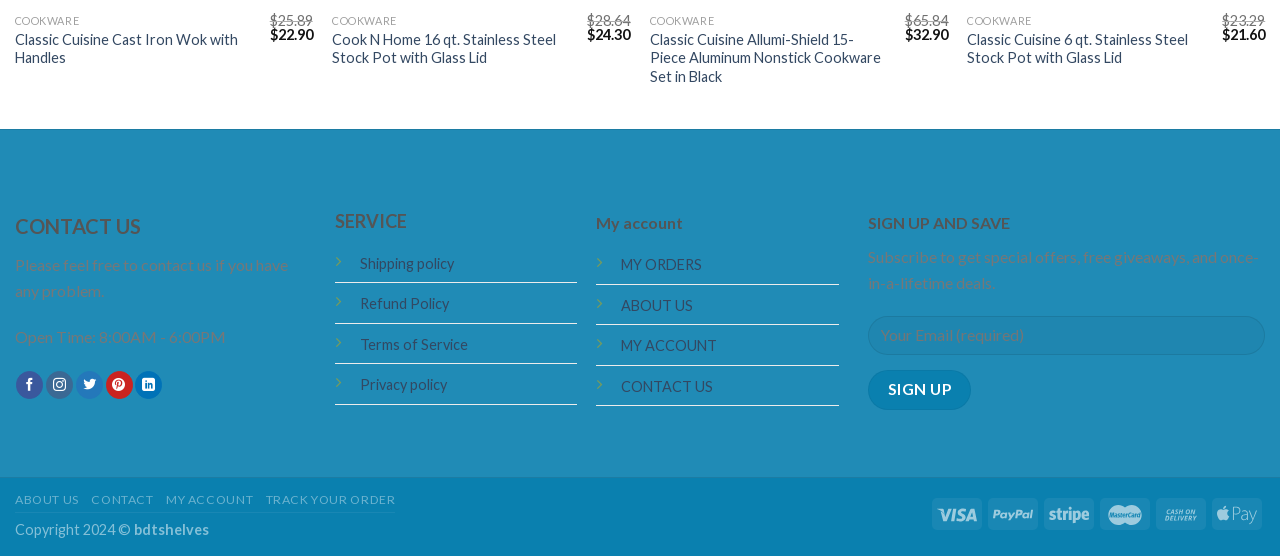Please analyze the image and provide a thorough answer to the question:
What is the price of the Classic Cuisine Cast Iron Wok with Handles?

I found the price by looking at the text next to the 'Classic Cuisine Cast Iron Wok with Handles' link, which is '$22.90'.